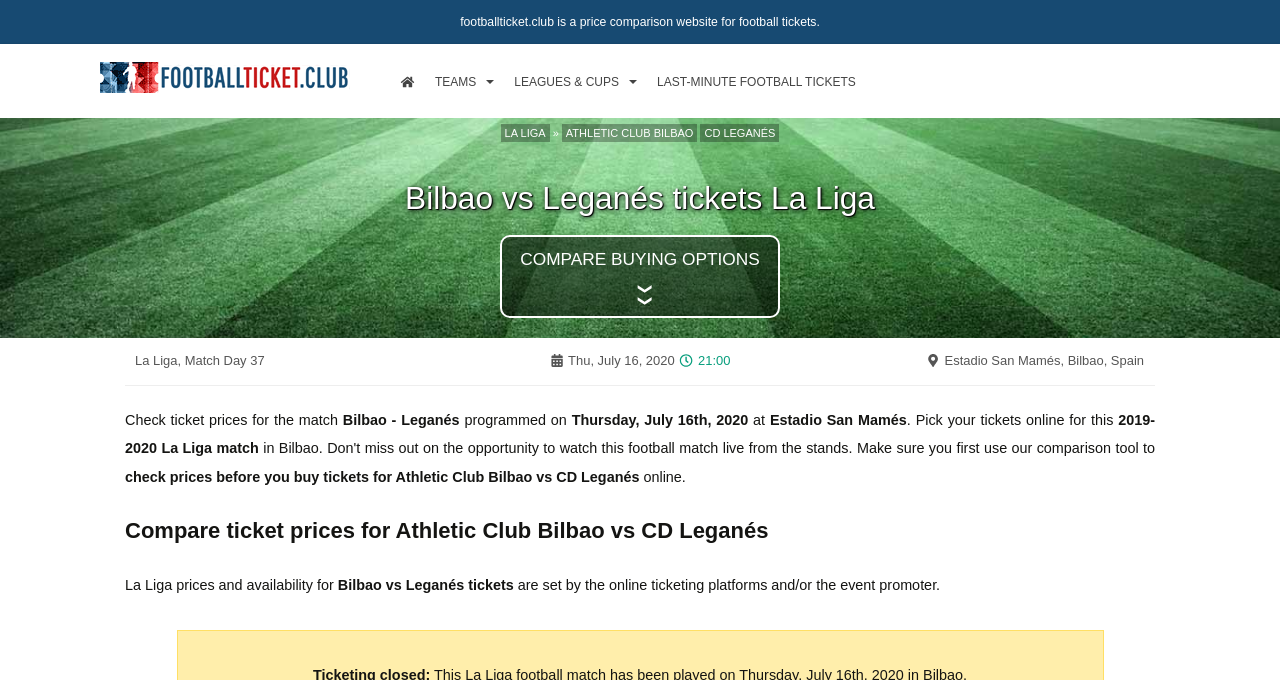What is the name of the football team playing at home?
Look at the image and answer the question using a single word or phrase.

Athletic Club Bilbao